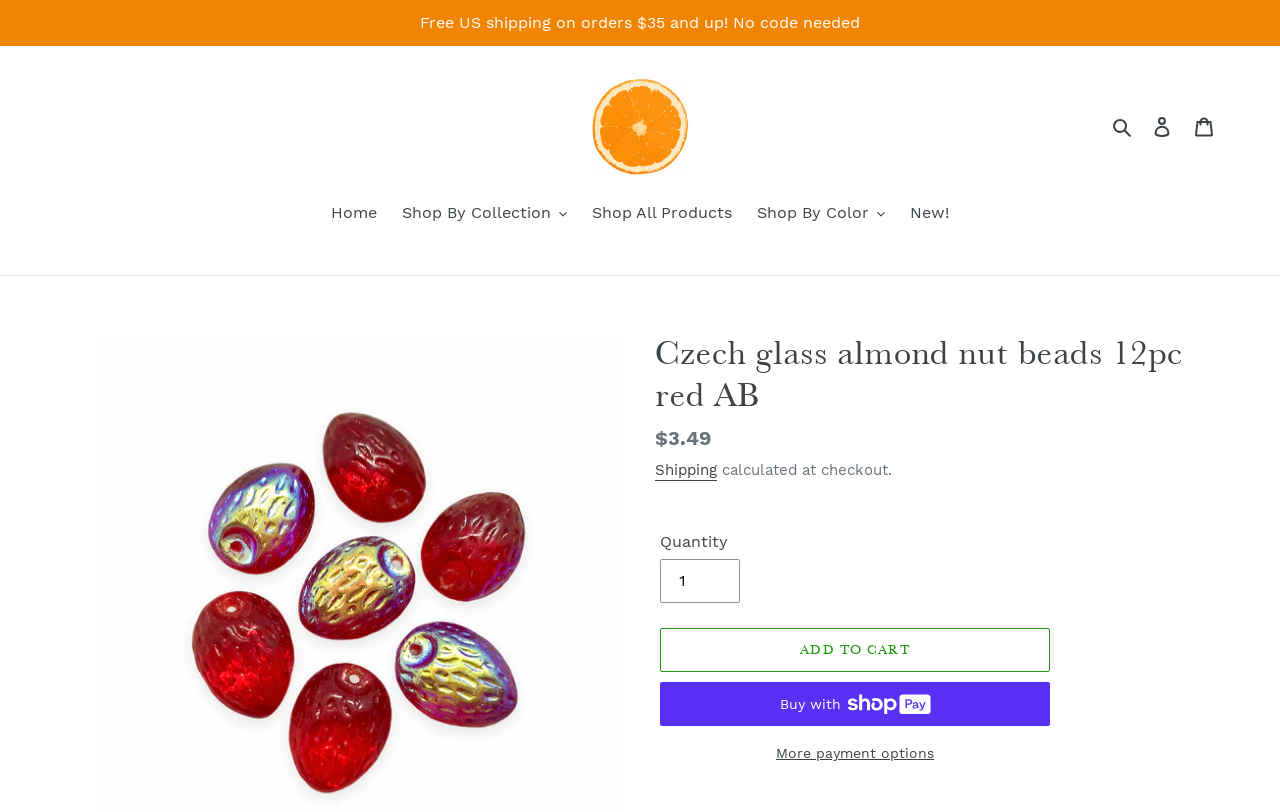What is the name of the website?
Based on the image, provide a one-word or brief-phrase response.

Orange Grove Beads